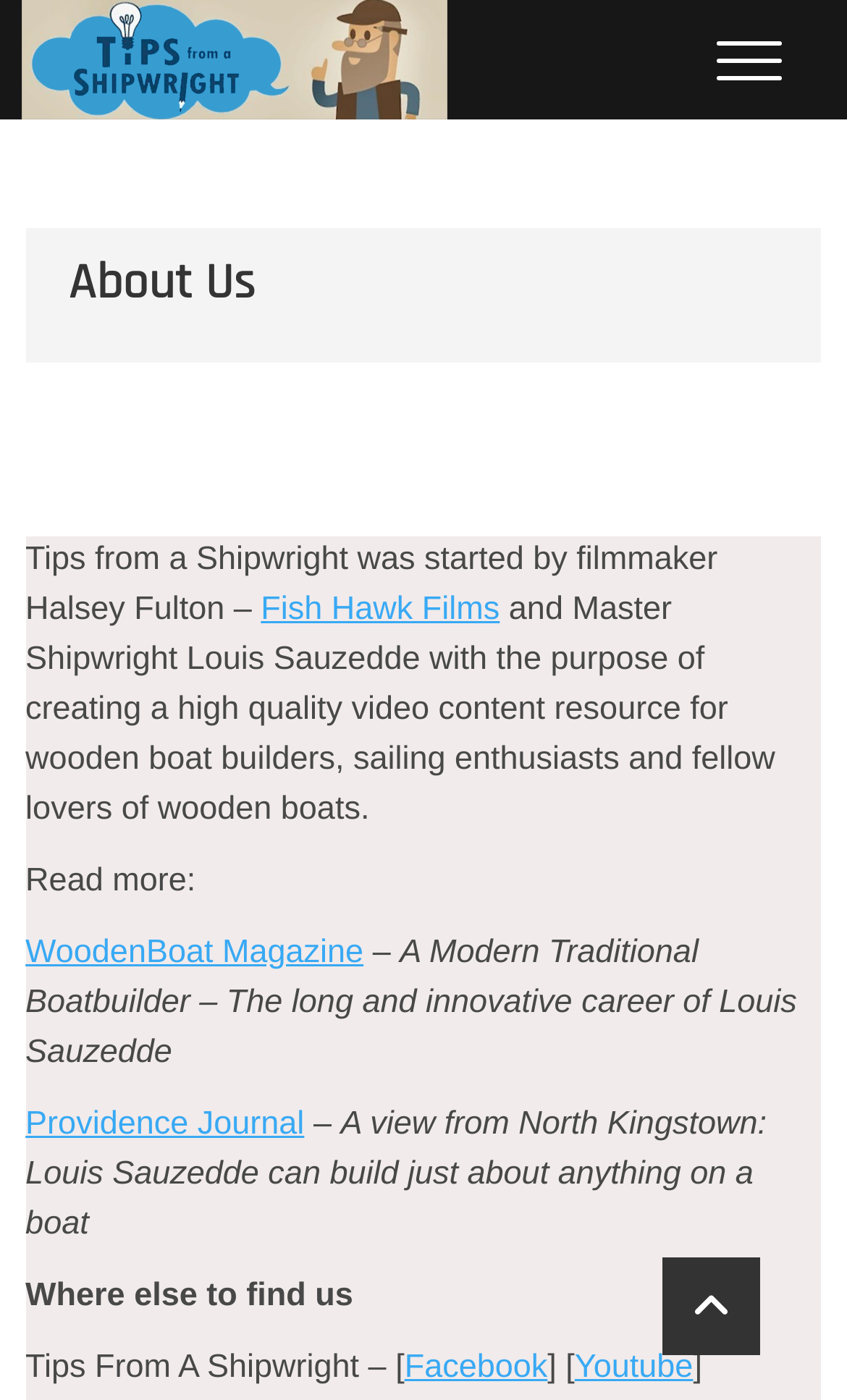Determine the bounding box coordinates of the clickable element necessary to fulfill the instruction: "Expand the primary menu". Provide the coordinates as four float numbers within the 0 to 1 range, i.e., [left, top, right, bottom].

[0.846, 0.014, 0.923, 0.076]